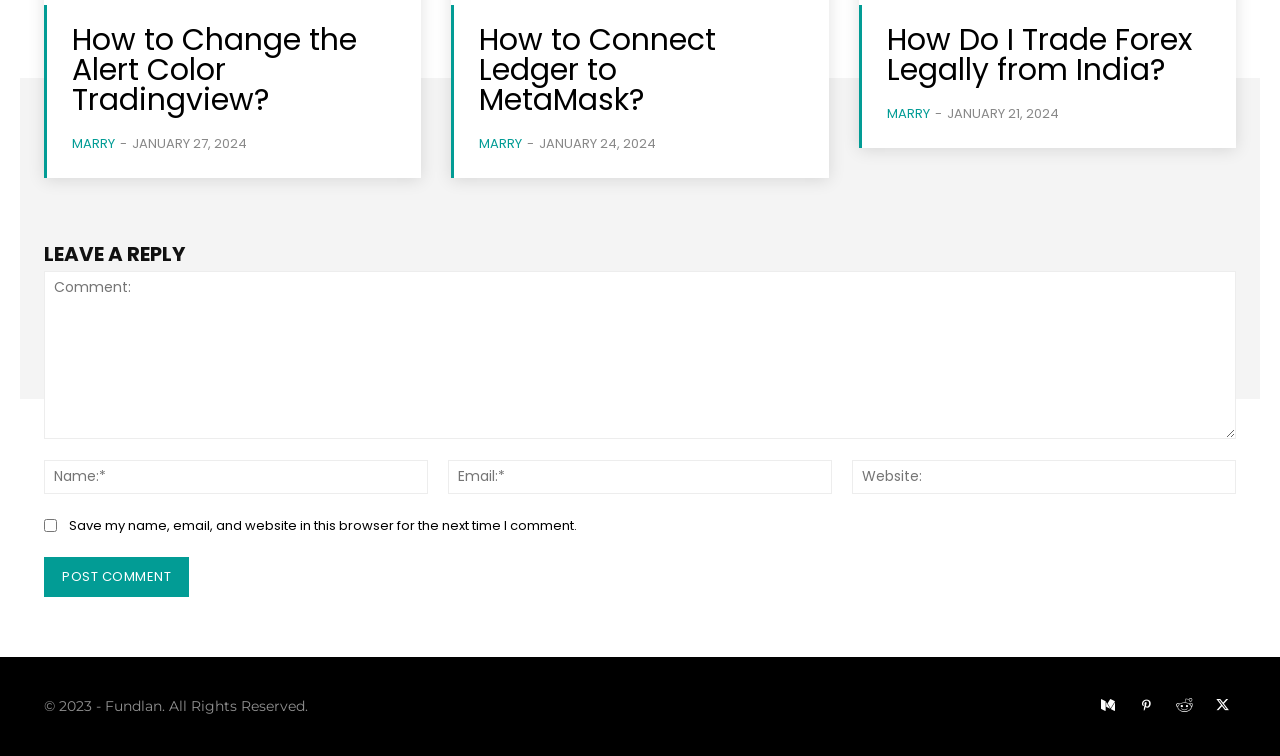What is the purpose of the textbox with label 'Comment:'? Refer to the image and provide a one-word or short phrase answer.

To leave a reply